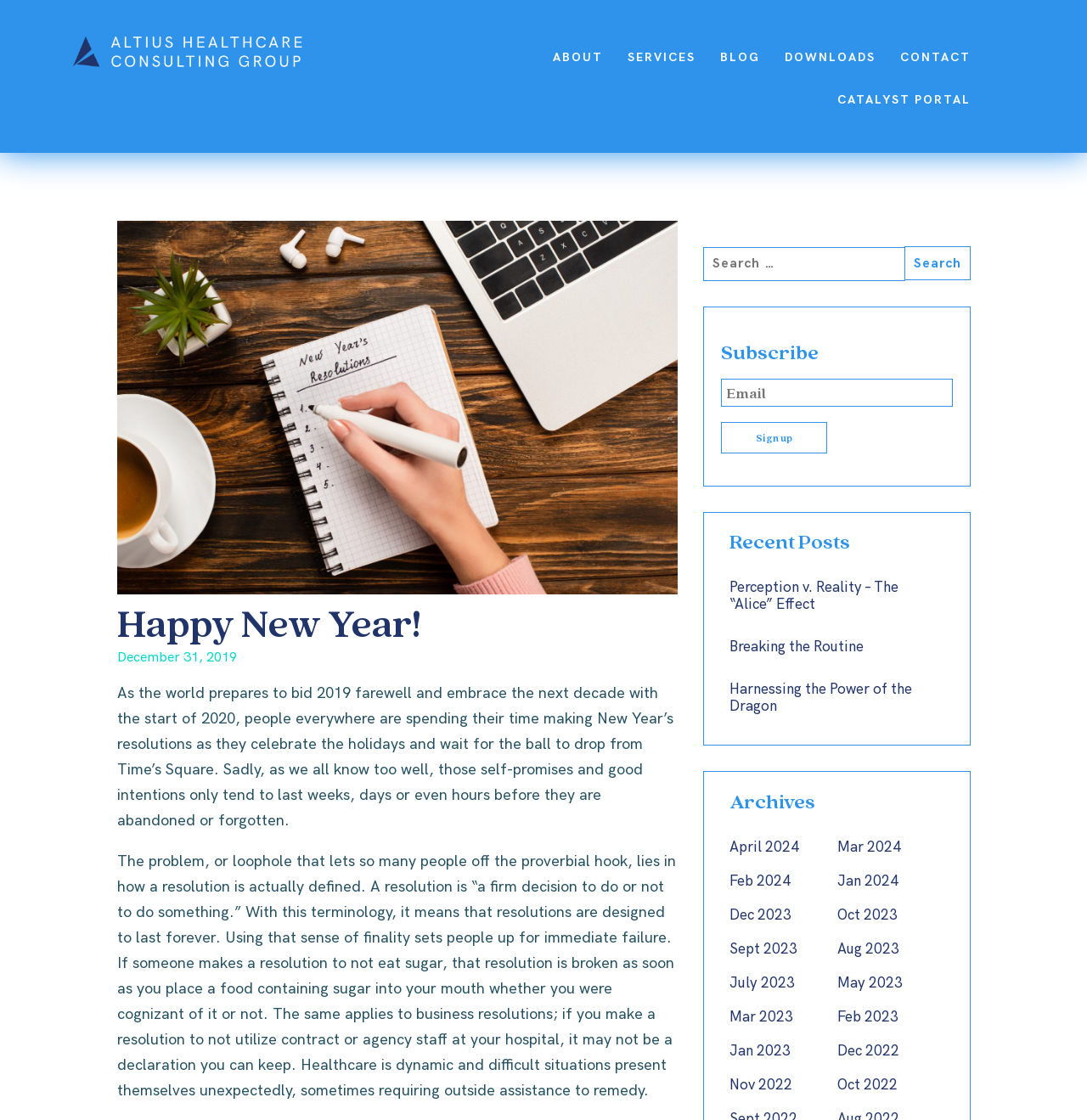What is the resolution being discussed in the main article?
Refer to the image and give a detailed response to the question.

The main article on the webpage discusses the concept of New Year's resolutions and how they are often broken. It provides an analysis of why people fail to keep their resolutions and offers a different perspective on how to approach them.